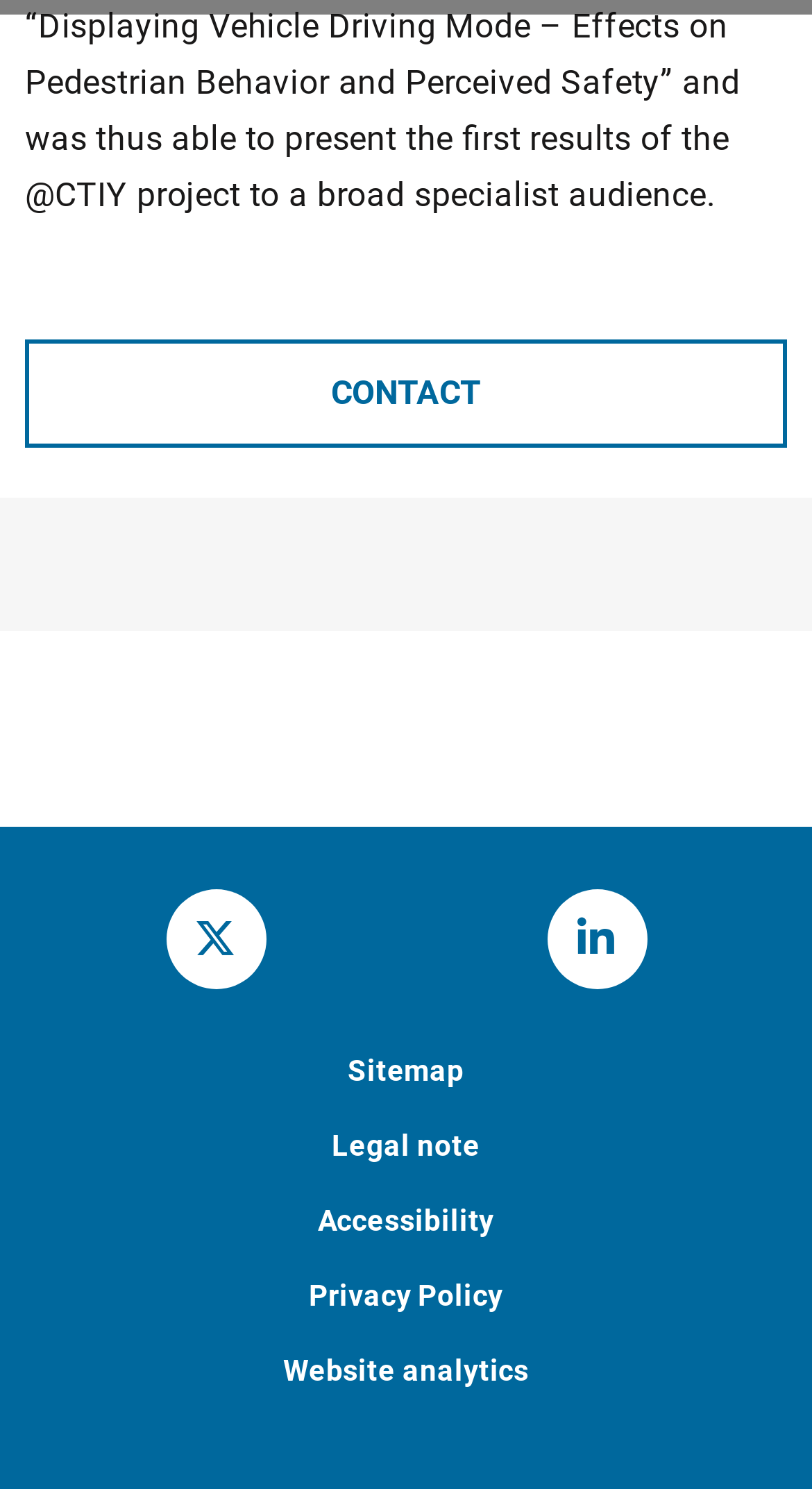Determine the coordinates of the bounding box that should be clicked to complete the instruction: "go to Sitemap". The coordinates should be represented by four float numbers between 0 and 1: [left, top, right, bottom].

[0.428, 0.707, 0.572, 0.73]